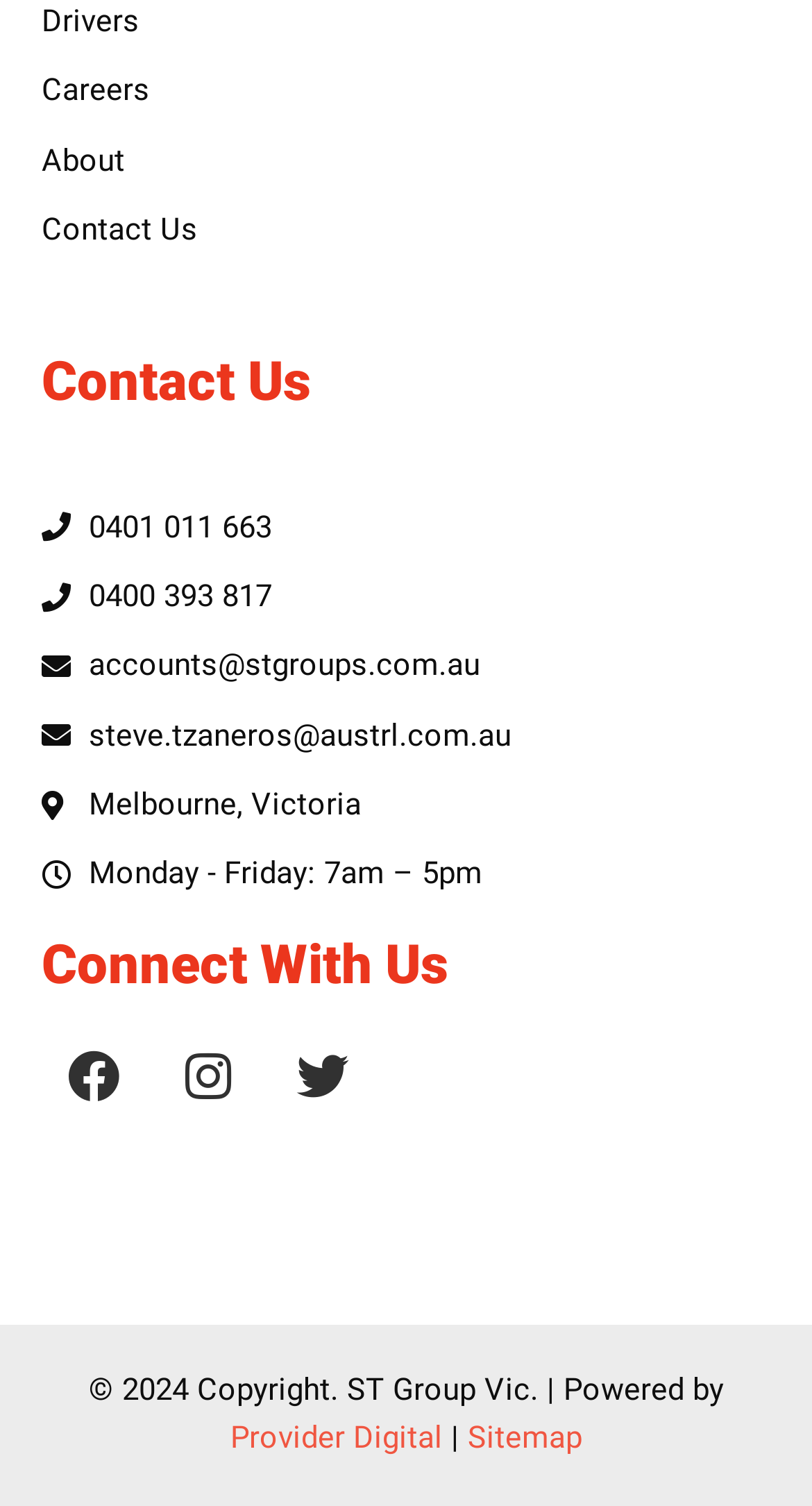What is the copyright year?
Answer the question with just one word or phrase using the image.

2024